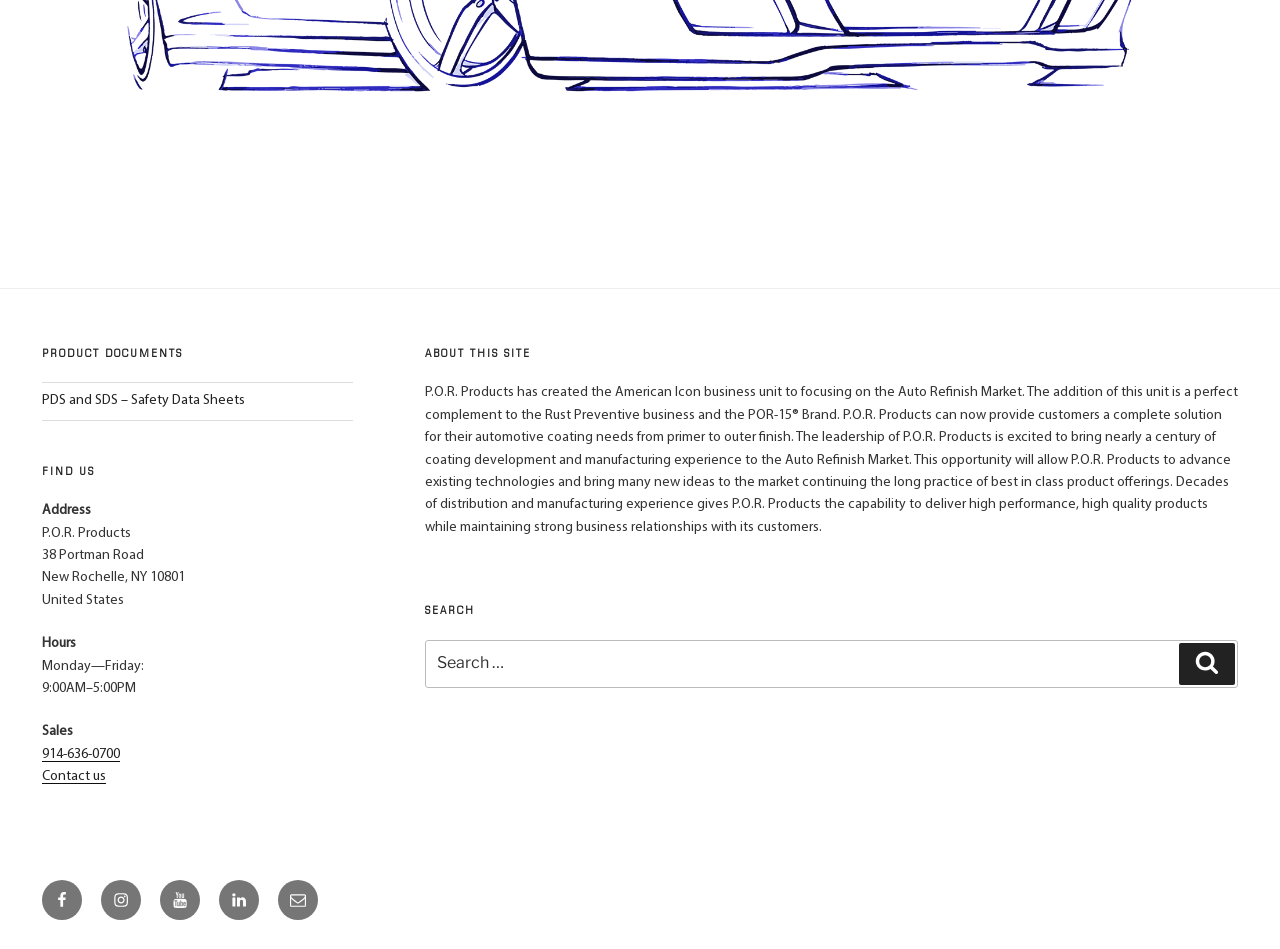Identify the bounding box coordinates for the UI element mentioned here: "Contact us". Provide the coordinates as four float values between 0 and 1, i.e., [left, top, right, bottom].

[0.033, 0.811, 0.083, 0.826]